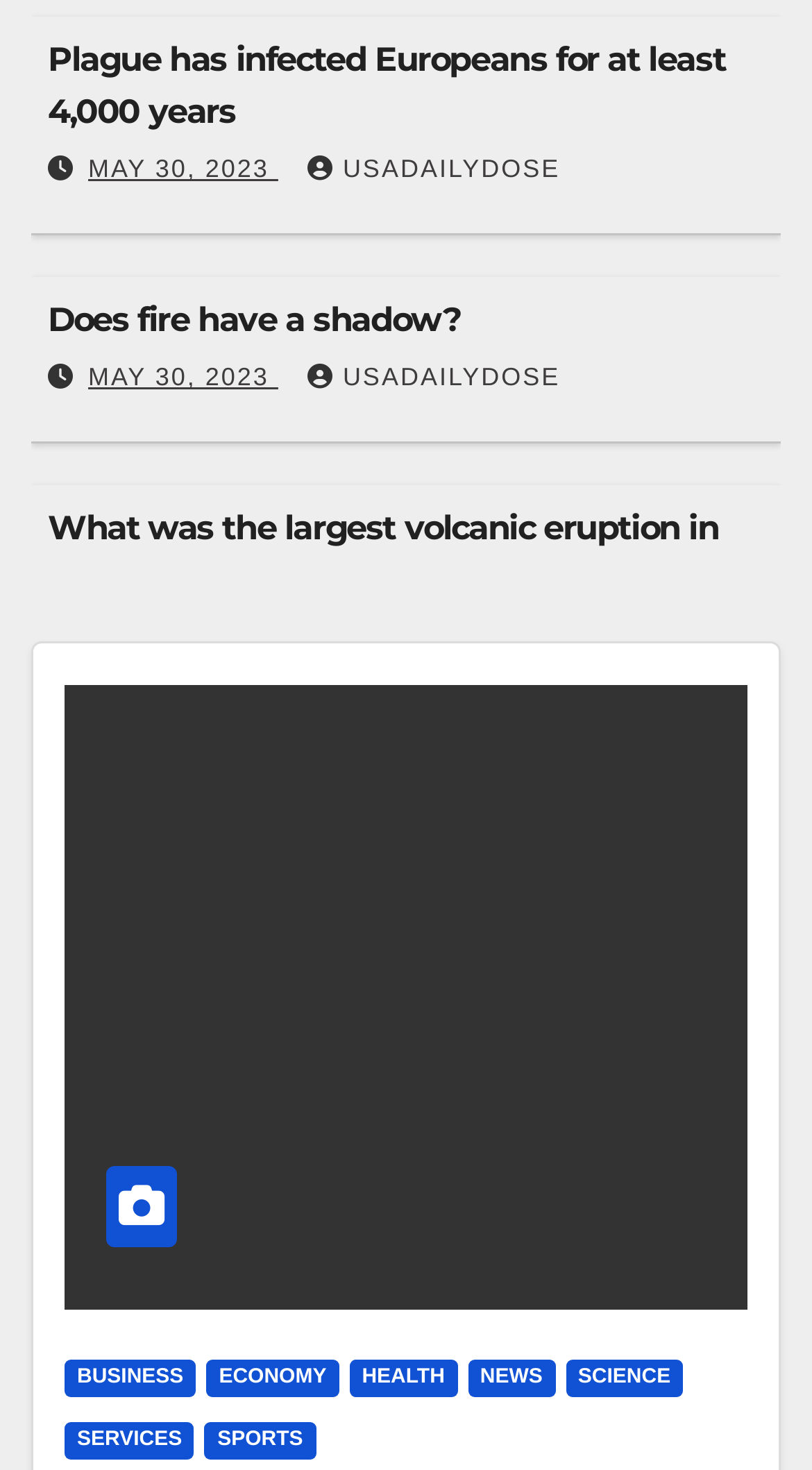How many articles are listed on the webpage?
Please provide an in-depth and detailed response to the question.

There are five article headings listed on the webpage: 'Plague has infected Europeans for at least 4,000 years', 'Does fire have a shadow?', 'What was the largest volcanic eruption in the United States?', 'What we know about Homo Habilis', and 'Stars invisible to the eye may host watery exoplanets'.